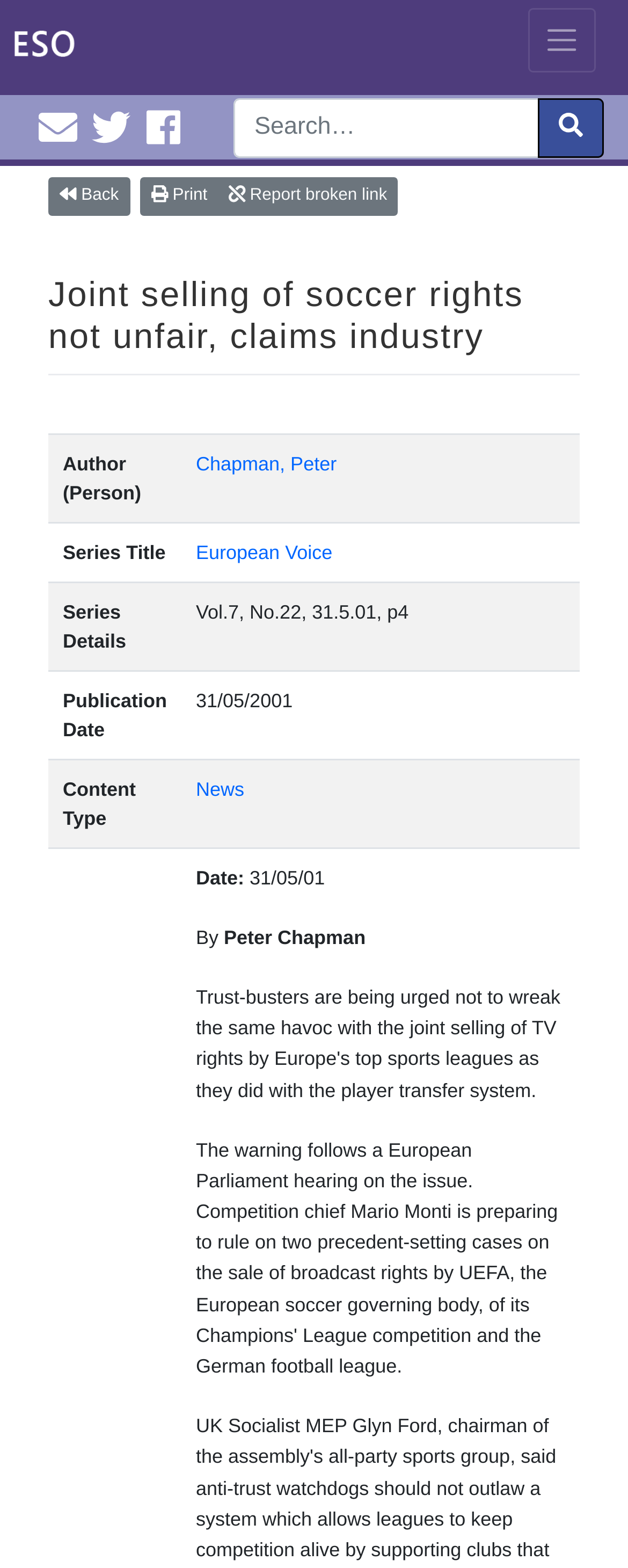Please respond to the question with a concise word or phrase:
What is the content type of the article?

News